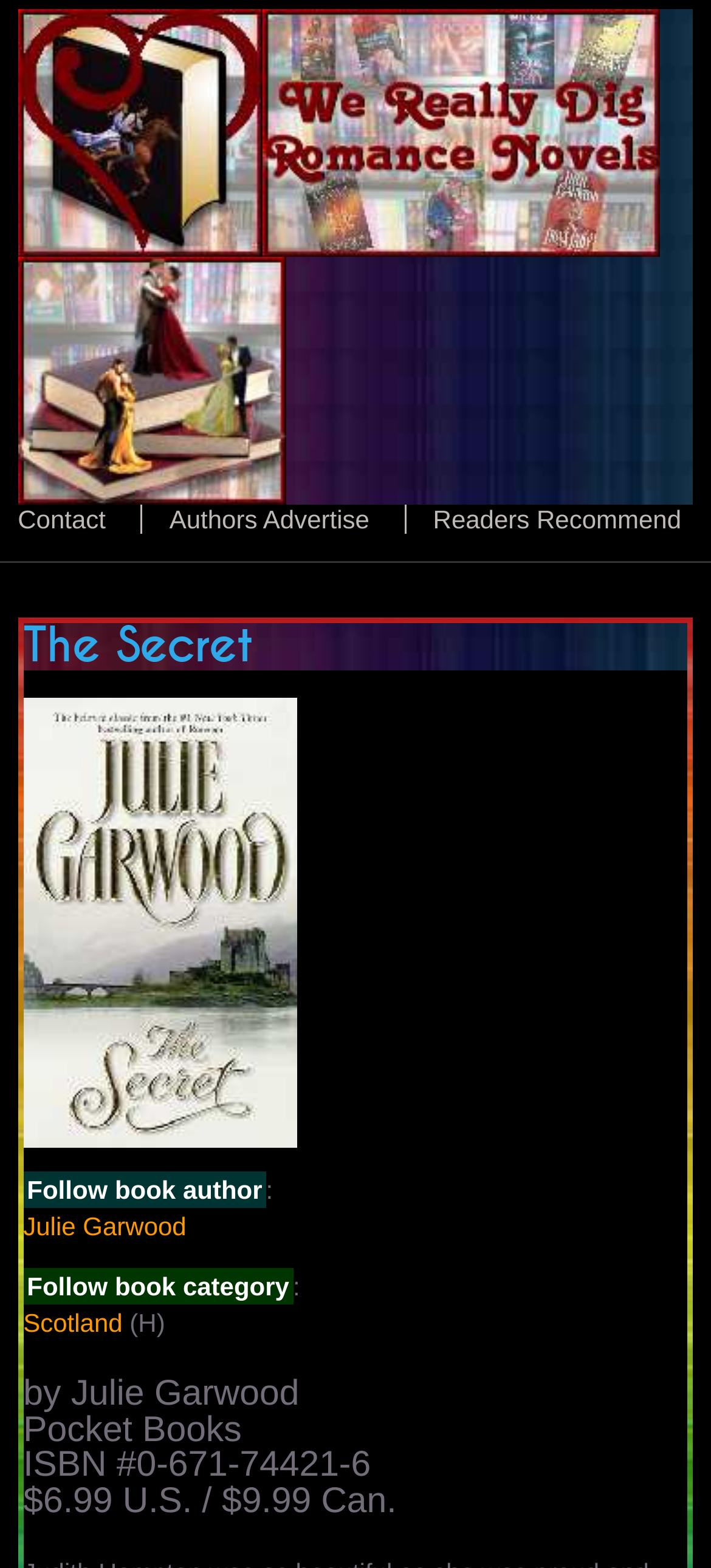Generate a thorough explanation of the webpage's elements.

The webpage is about a book review of "The Secret" by Julie Garwood on a website called "We Really Dig Romance Novels". At the top, there is a heading with the website's name, accompanied by three identical images of the website's logo, positioned horizontally next to each other. Below the heading, there are three links: "Contact", "Authors Advertise", and "Readers Recommend", aligned horizontally.

Further down, there is a heading with the title "The Secret", followed by an image of the book cover. Below the image, there is a section with information about the book, including the author's name, "Julie Garwood", which is a clickable link. The book's category, "Scotland", is also mentioned, along with a note that it is a historical romance novel. The publisher, "Pocket Books", and the ISBN number are listed, along with the book's price, "$6.99 U.S. / $9.99 Can.".